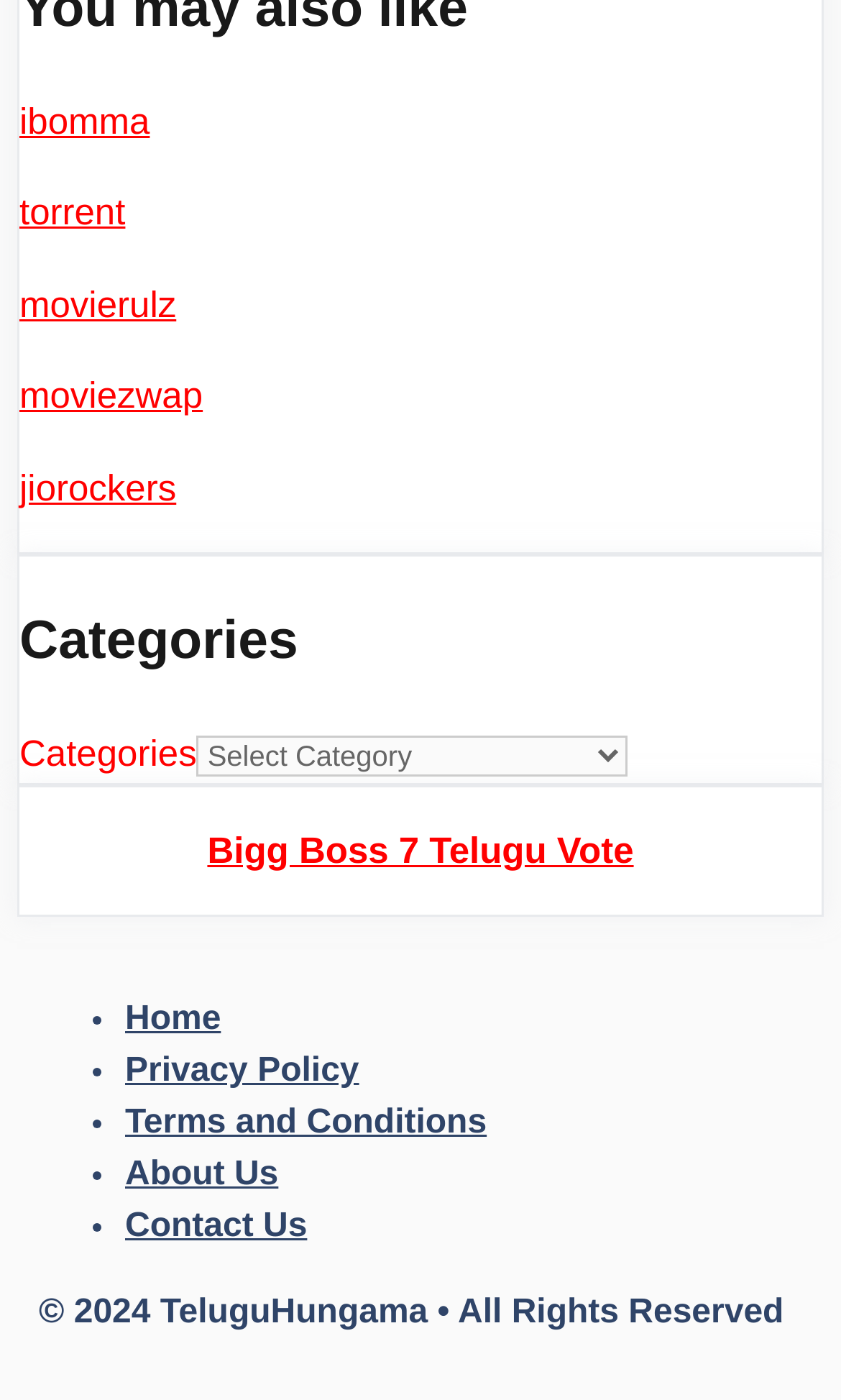What is the copyright year?
Based on the screenshot, provide your answer in one word or phrase.

2024